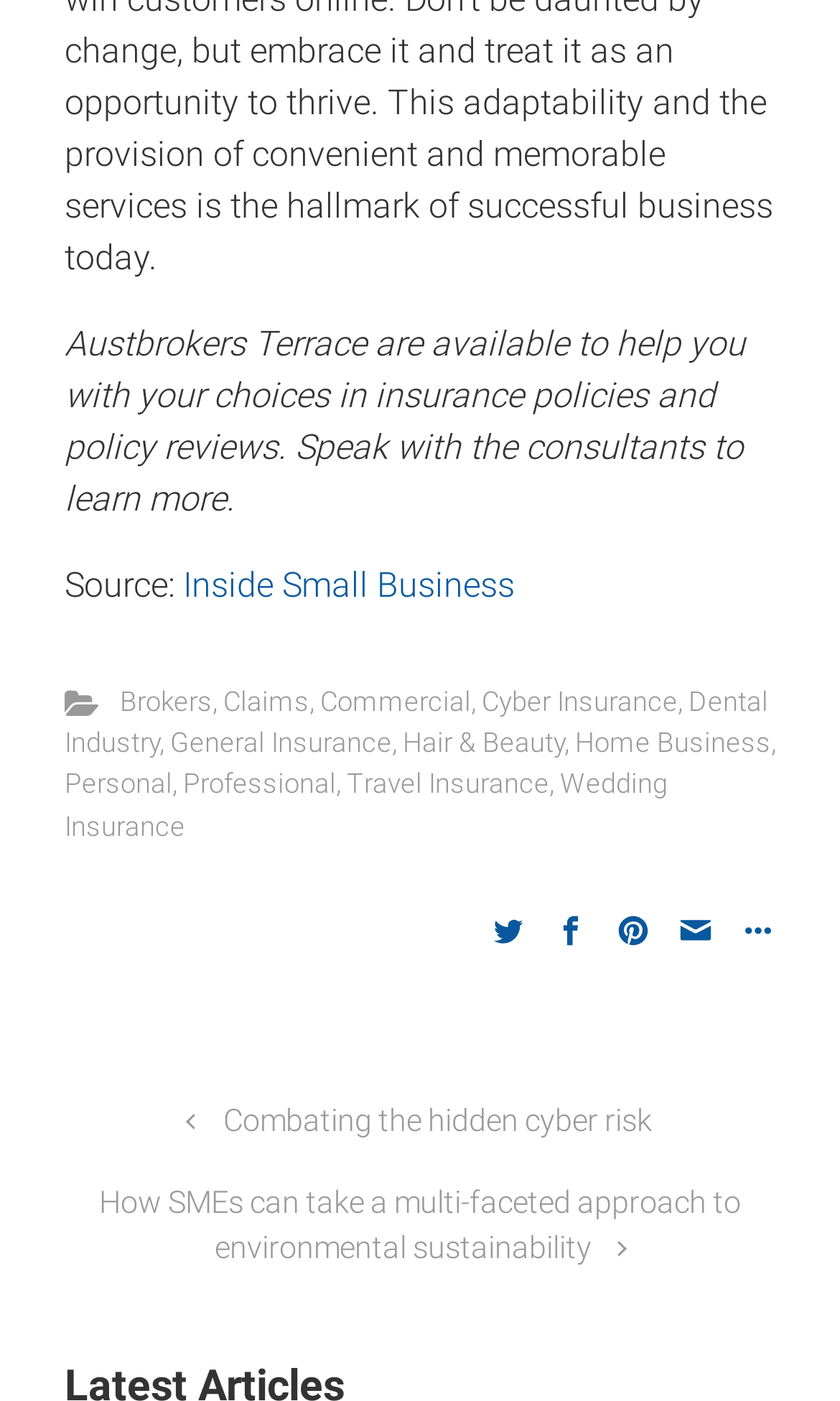What is the source of the information on the webpage? Refer to the image and provide a one-word or short phrase answer.

Inside Small Business